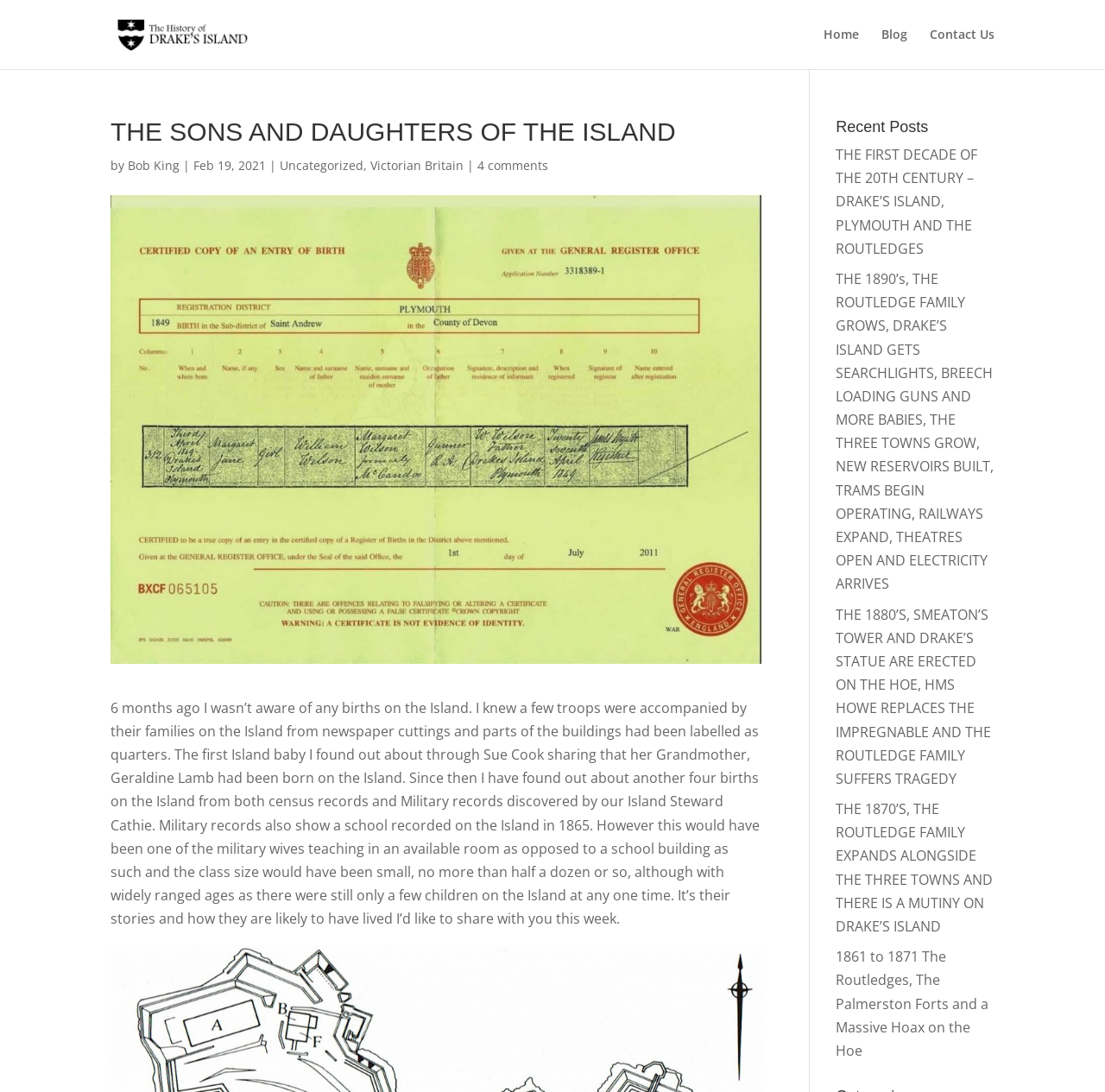Specify the bounding box coordinates of the area to click in order to execute this command: 'Search for something'. The coordinates should consist of four float numbers ranging from 0 to 1, and should be formatted as [left, top, right, bottom].

[0.1, 0.0, 0.9, 0.001]